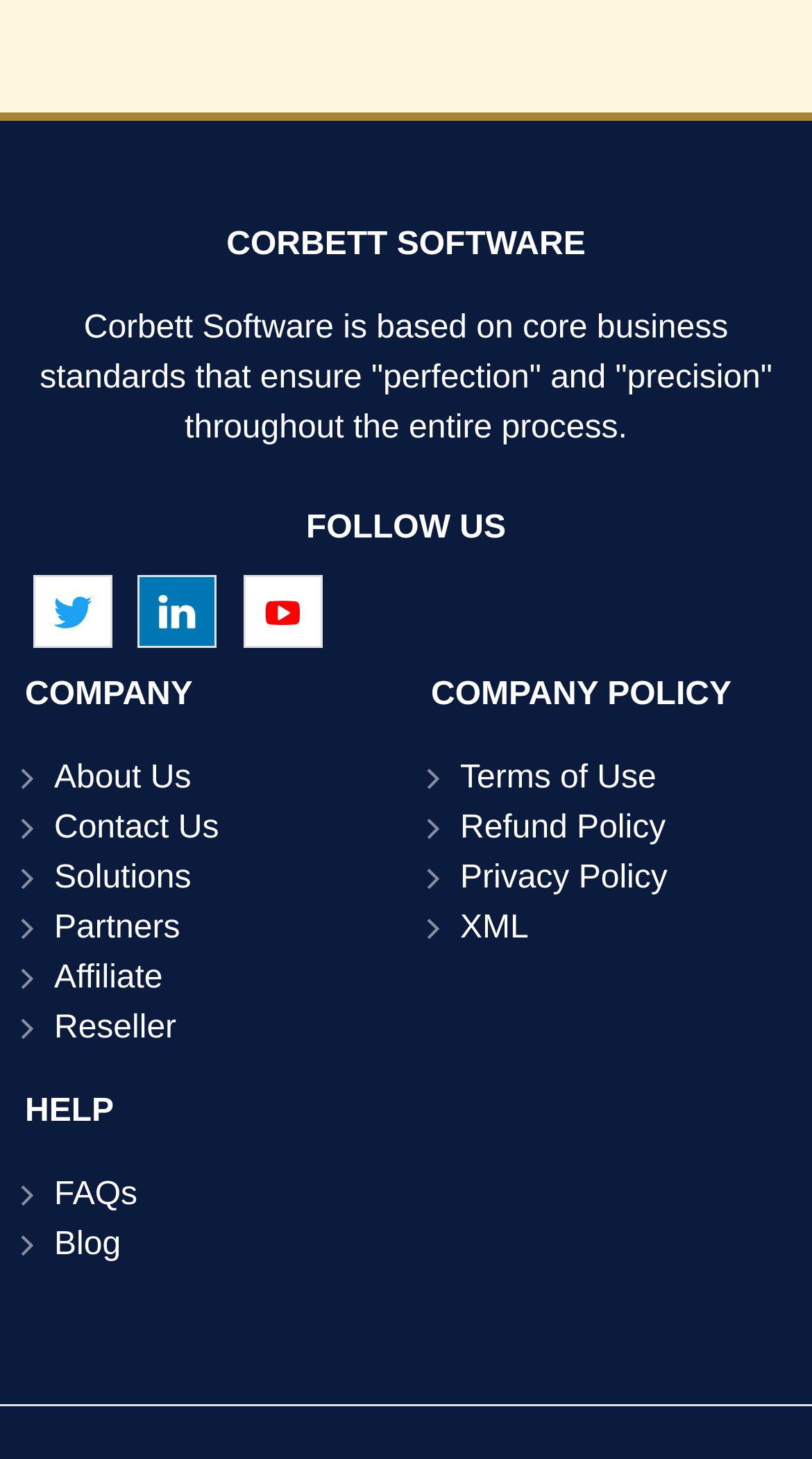What are the main categories on the webpage?
Give a thorough and detailed response to the question.

The main categories on the webpage are 'COMPANY', 'COMPANY POLICY', and 'HELP', which are highlighted in a larger font and separate the different sections of the webpage.